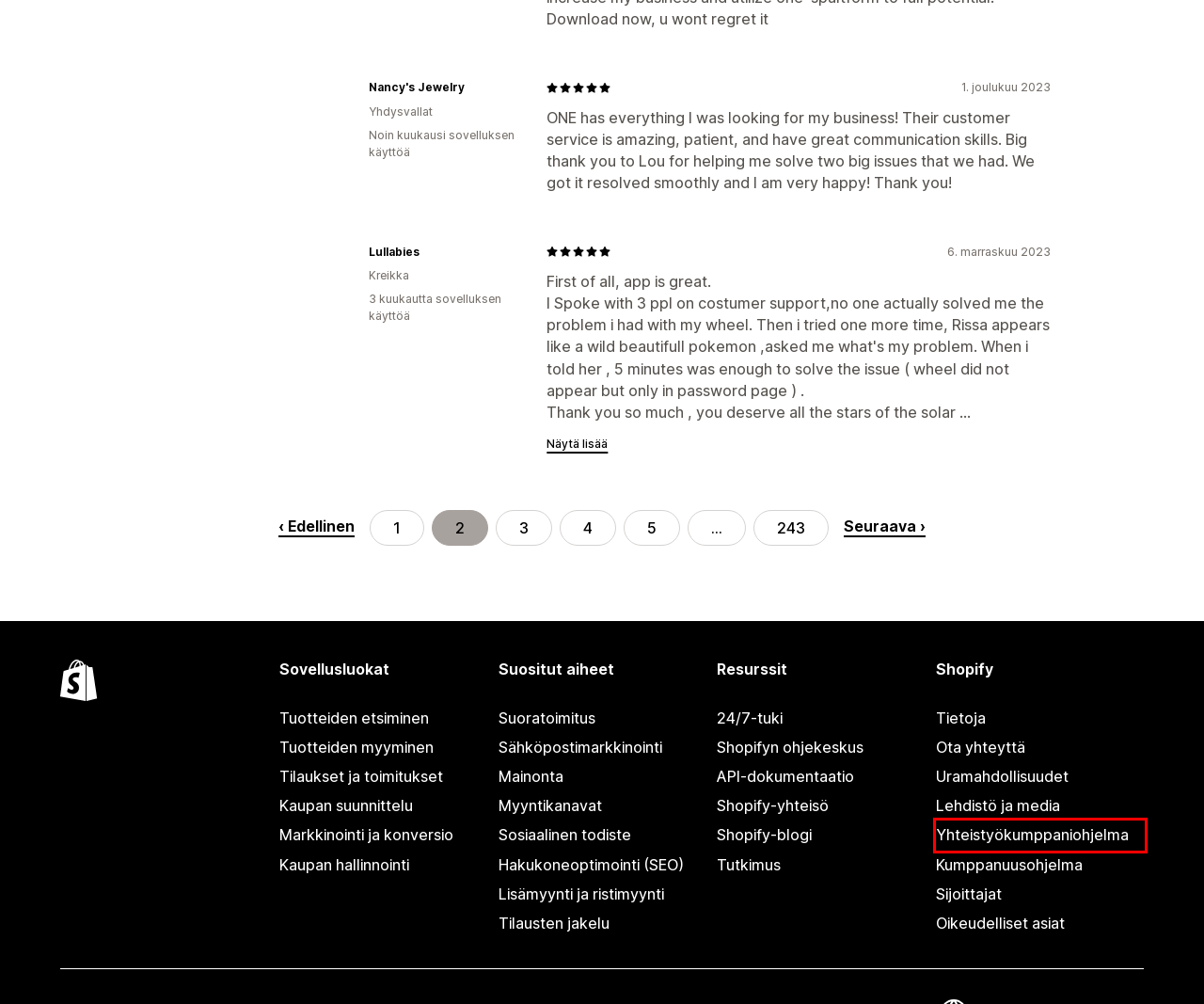Review the screenshot of a webpage that includes a red bounding box. Choose the webpage description that best matches the new webpage displayed after clicking the element within the bounding box. Here are the candidates:
A. Parhaat Tuotteiden etsiminen -sovellukset vuodelle 2024 – Shopify App Store
B. Shopifyn ohjekeskus
C. Ota yhteyttä Shopify-tukeen • Shopify Help Center
D. Parhaat Tilausten jakelu -sovellukset vuodelle 2024 – Shopify App Store
E. Parhaat Lisämyynti ja ristimyynti -sovellukset vuodelle 2024 – Shopify App Store
F. Careers, Internships, and Jobs at Shopify | Shopify Careers - Shopify USA
G. Become a Shopify Partner Today - Shopify Partners
H. Parhaat Tilaukset ja toimitukset -sovellukset vuodelle 2024 – Shopify App Store

G